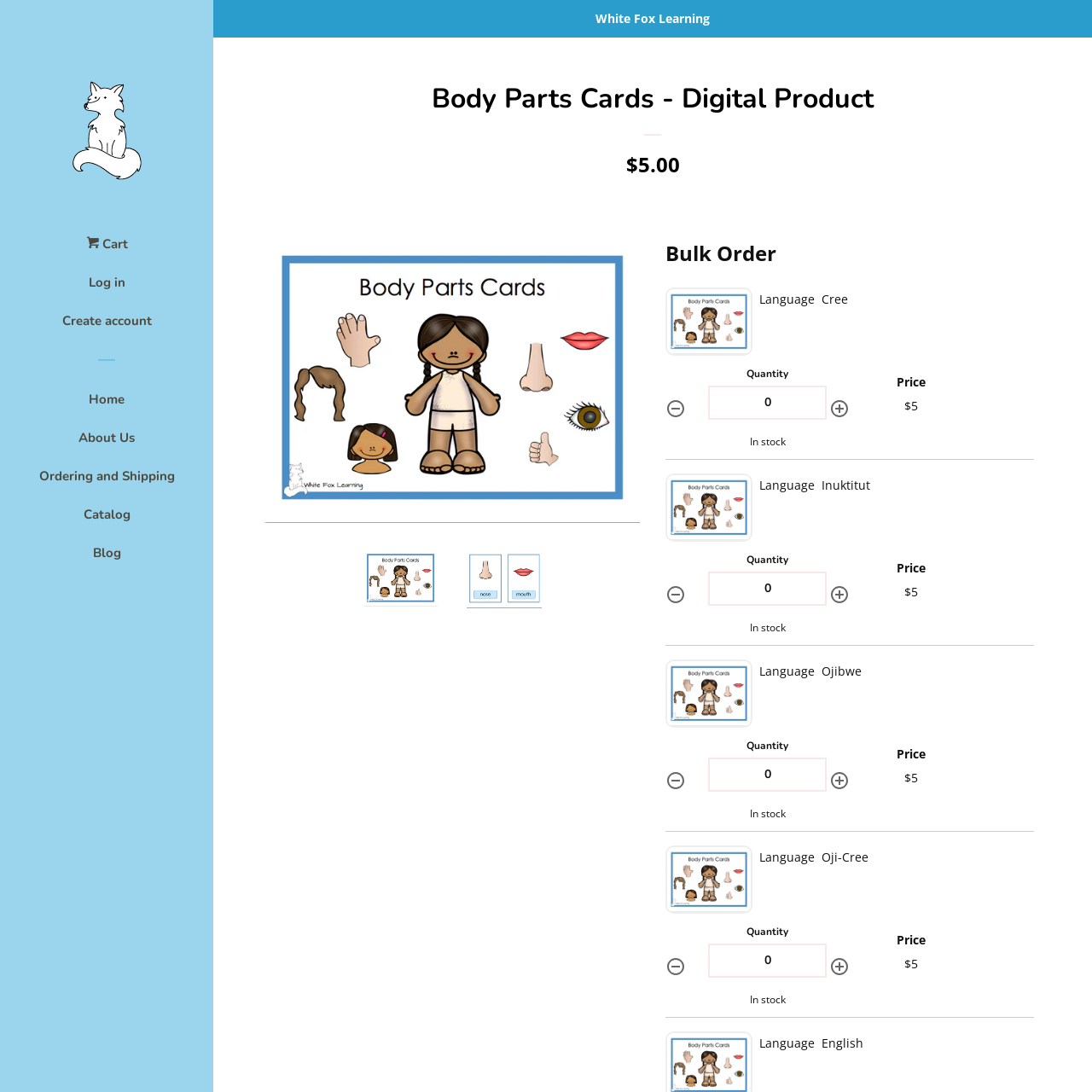Answer the question with a single word or phrase: 
What is the purpose of the spinbutton?

To select quantity